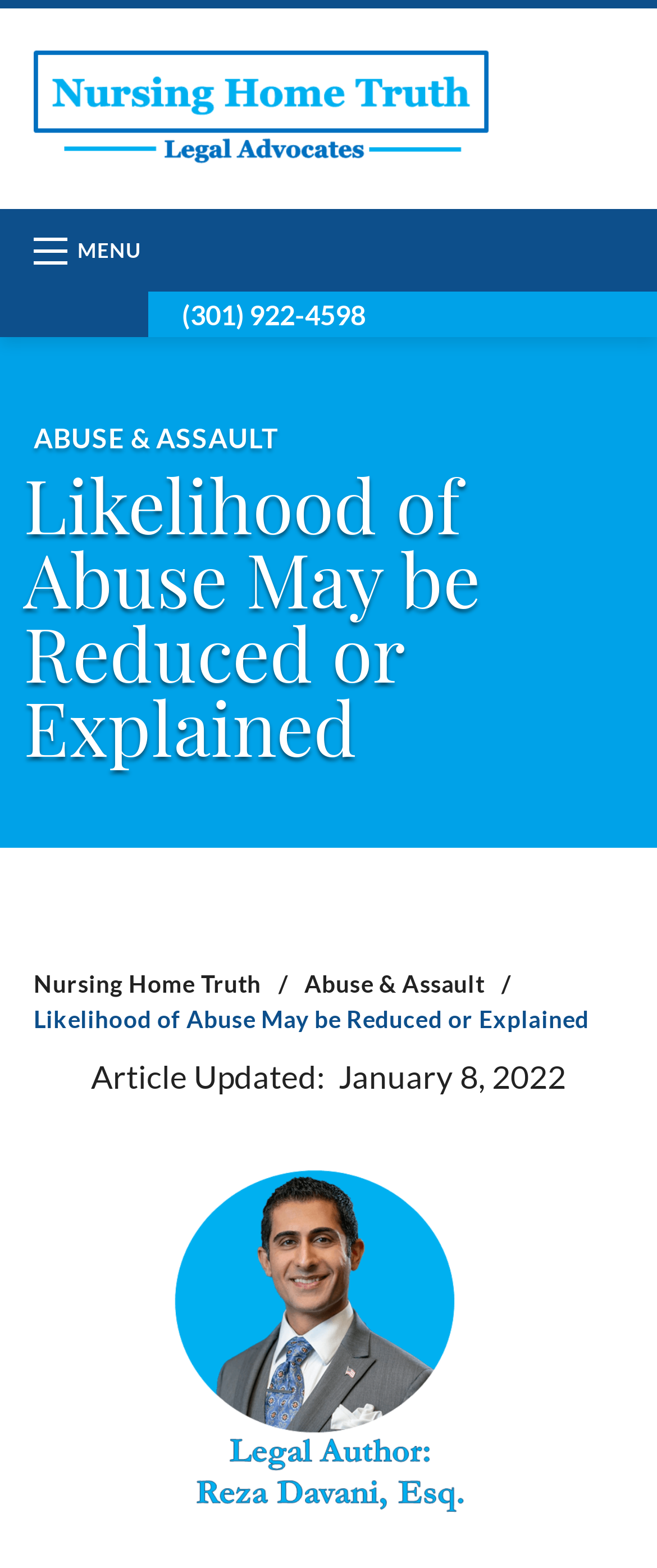What is the name of the law firm?
Using the image, provide a detailed and thorough answer to the question.

The name of the law firm can be found in the top-left corner of the webpage, where it says 'Nursing Home Truth Elder Abuse Lawyer'.